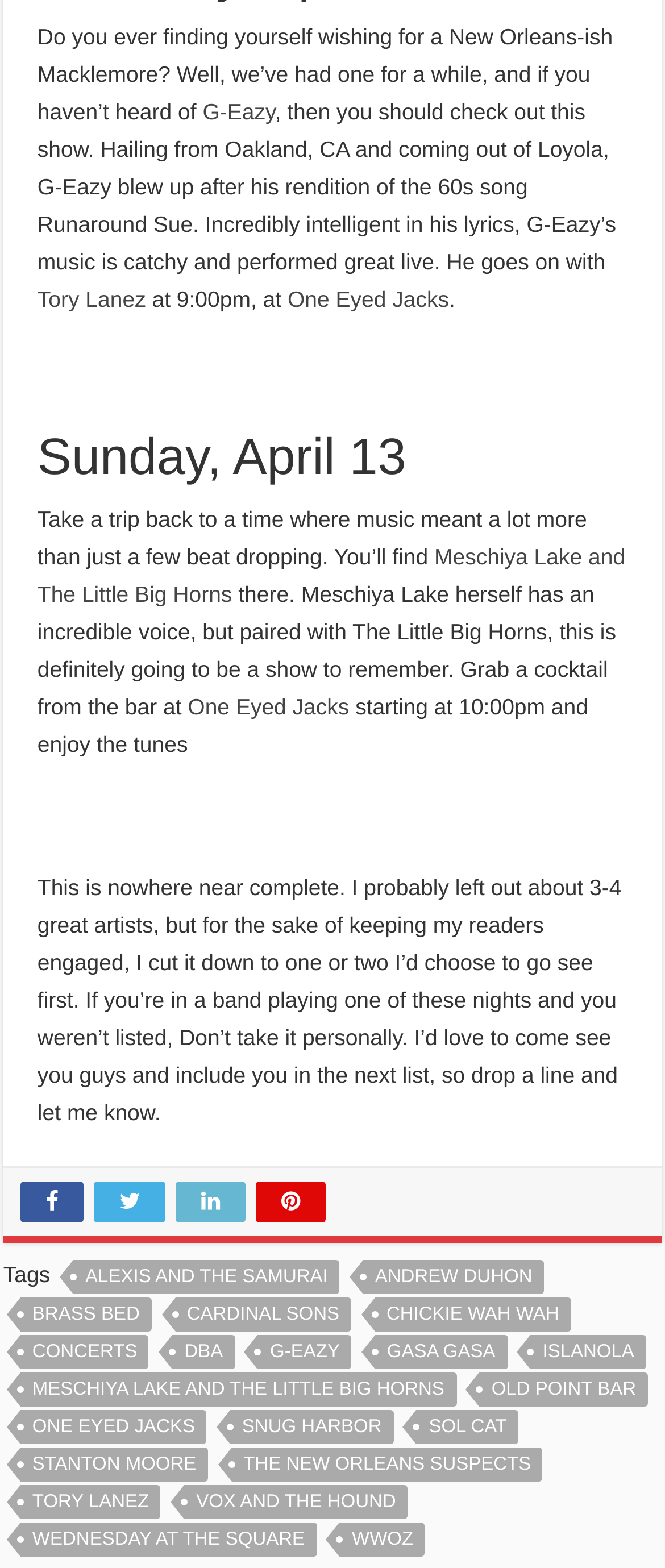Using the element description: "Facebook", determine the bounding box coordinates for the specified UI element. The coordinates should be four float numbers between 0 and 1, [left, top, right, bottom].

[0.031, 0.754, 0.126, 0.78]